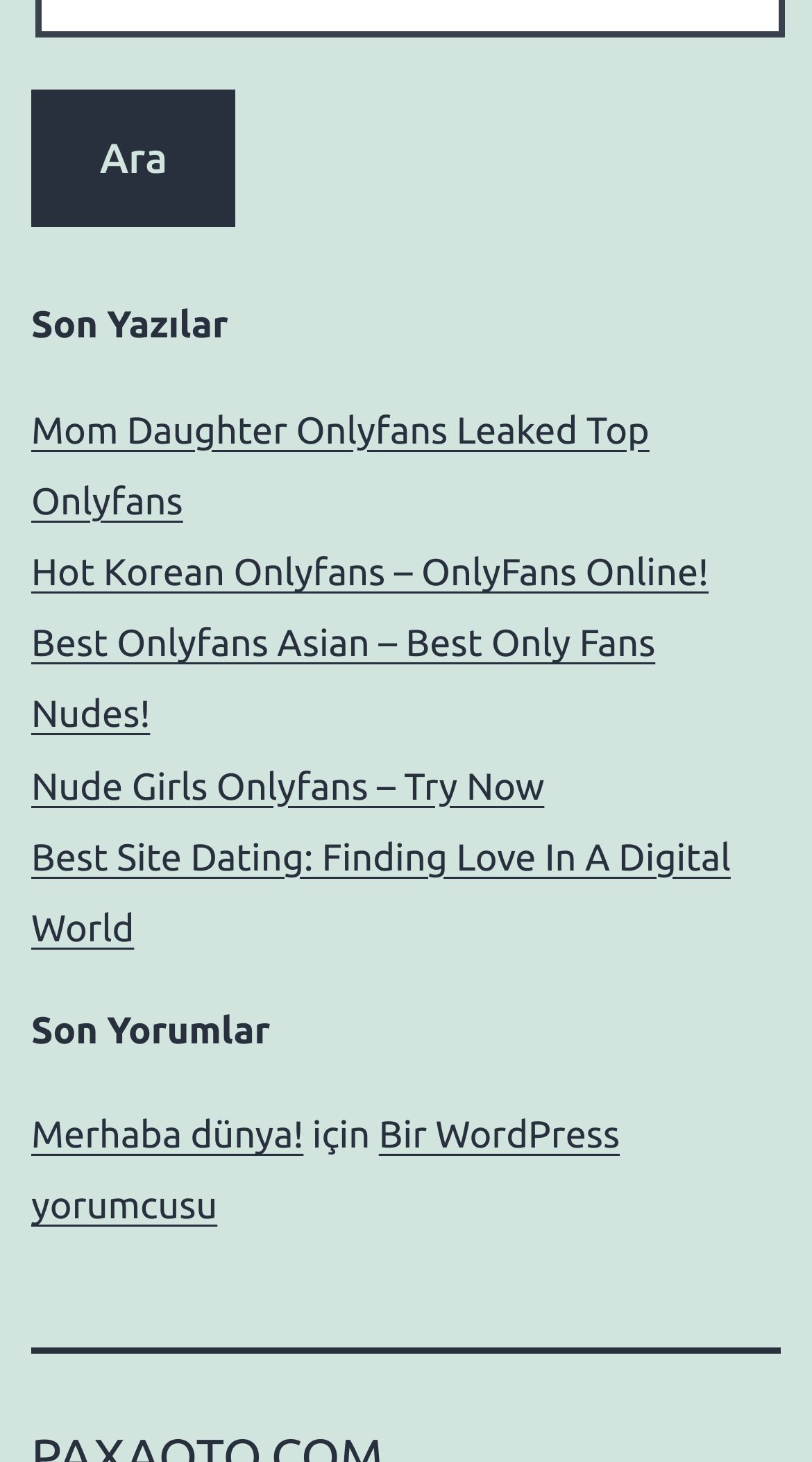How many headings are on the webpage?
Ensure your answer is thorough and detailed.

I scanned the webpage and found two headings: 'Son Yazılar' and 'Son Yorumlar'. These headings are used to categorize the links and content on the webpage.